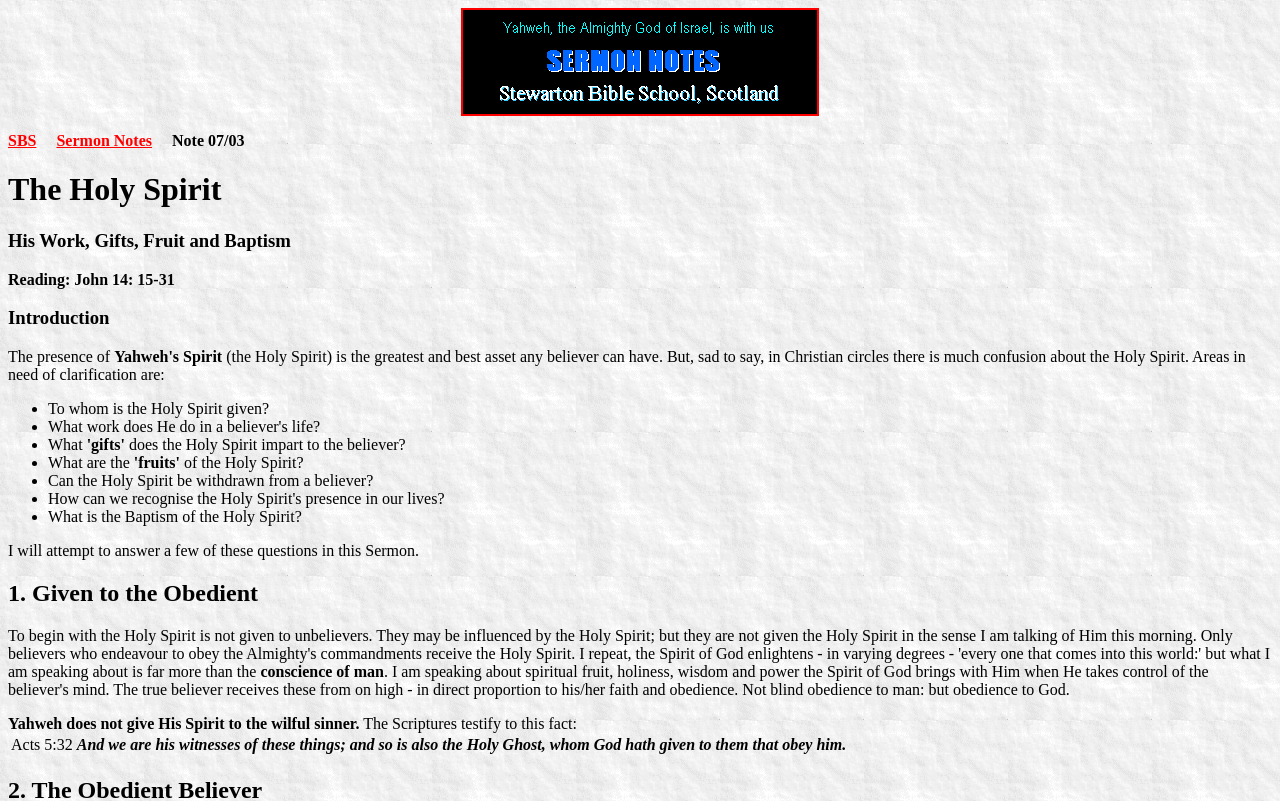Offer a detailed explanation of the webpage layout and contents.

The webpage is about the Holy Spirit, focusing on its work, gifts, fruit, and baptism. At the top, there is an image of "SBS Sermon Notes" with a link to "SBS" and "Sermon Notes" next to it. Below this, there are two headings: "The Holy Spirit" and "His Work, Gifts, Fruit and Baptism". 

Following these headings, there is a section with the title "Reading: John 14: 15-31". Then, an introduction section starts with the text "The presence of (the Holy Spirit) is the greatest and best asset any believer can have." This is followed by a list of areas in need of clarification about the Holy Spirit, including "To whom is the Holy Spirit given?", "What does the Holy Spirit impart to the believer?", "What are the gifts of the Holy Spirit?", "Can the Holy Spirit be withdrawn from a believer?", and "What is the Baptism of the Holy Spirit?".

After this list, there is a statement saying "I will attempt to answer a few of these questions in this Sermon." Then, a new section starts with the heading "1. Given to the Obedient". This section discusses how Yahweh does not give His Spirit to the wilful sinner, citing a scripture from Acts 5:32. The scripture is presented in a table format with two columns, one for the reference "Acts 5:32" and the other for the quote "And we are his witnesses of these things; and so is also the Holy Ghost, whom God hath given to them that obey him."